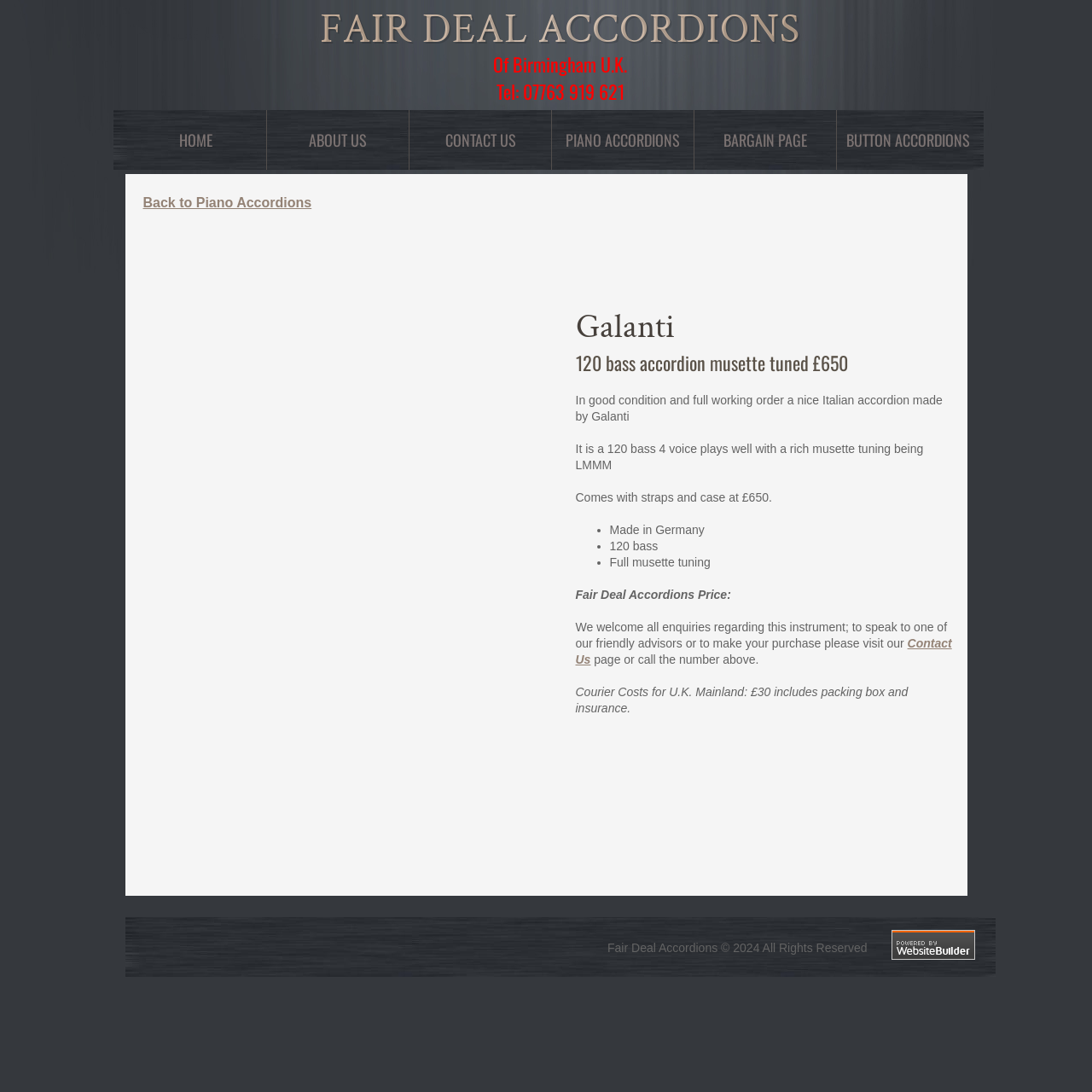Summarize the contents and layout of the webpage in detail.

This webpage appears to be a product page for a Galanti 120 bass accordion musette tuned, priced at £650. At the top, there is a navigation menu with links to "HOME", "ABOUT US", "CONTACT US", "PIANO ACCORDIONS", "BARGAIN PAGE", and "BUTTON ACCORDIONS". Below the navigation menu, there is a logo image and a heading that reads "FAIR DEAL ACCORDIONS" with a subtitle "Of Birmingham U.K." and a phone number.

On the left side, there is a link to "Back to Piano Accordions" with an image above it. On the right side, there are four empty links, possibly placeholders for images or icons.

The main content of the page is focused on the accordion product, with a heading that reads "Galanti" followed by the product description "120 bass accordion musette tuned £650". Below the heading, there are three paragraphs of text describing the product, including its condition, features, and price. The text is accompanied by a list of bullet points highlighting the product's features, such as "Made in Germany", "120 bass", and "Full musette tuning".

Further down the page, there is a section with a heading "Fair Deal Accordions Price:" followed by a paragraph of text encouraging visitors to contact the seller for more information or to make a purchase. There is also a link to the "Contact Us" page and a note about courier costs for U.K. mainland.

At the bottom of the page, there are two images, one of which appears to be a logo or a footer image, and a copyright notice that reads "Fair Deal Accordions © 2024 All Rights Reserved".